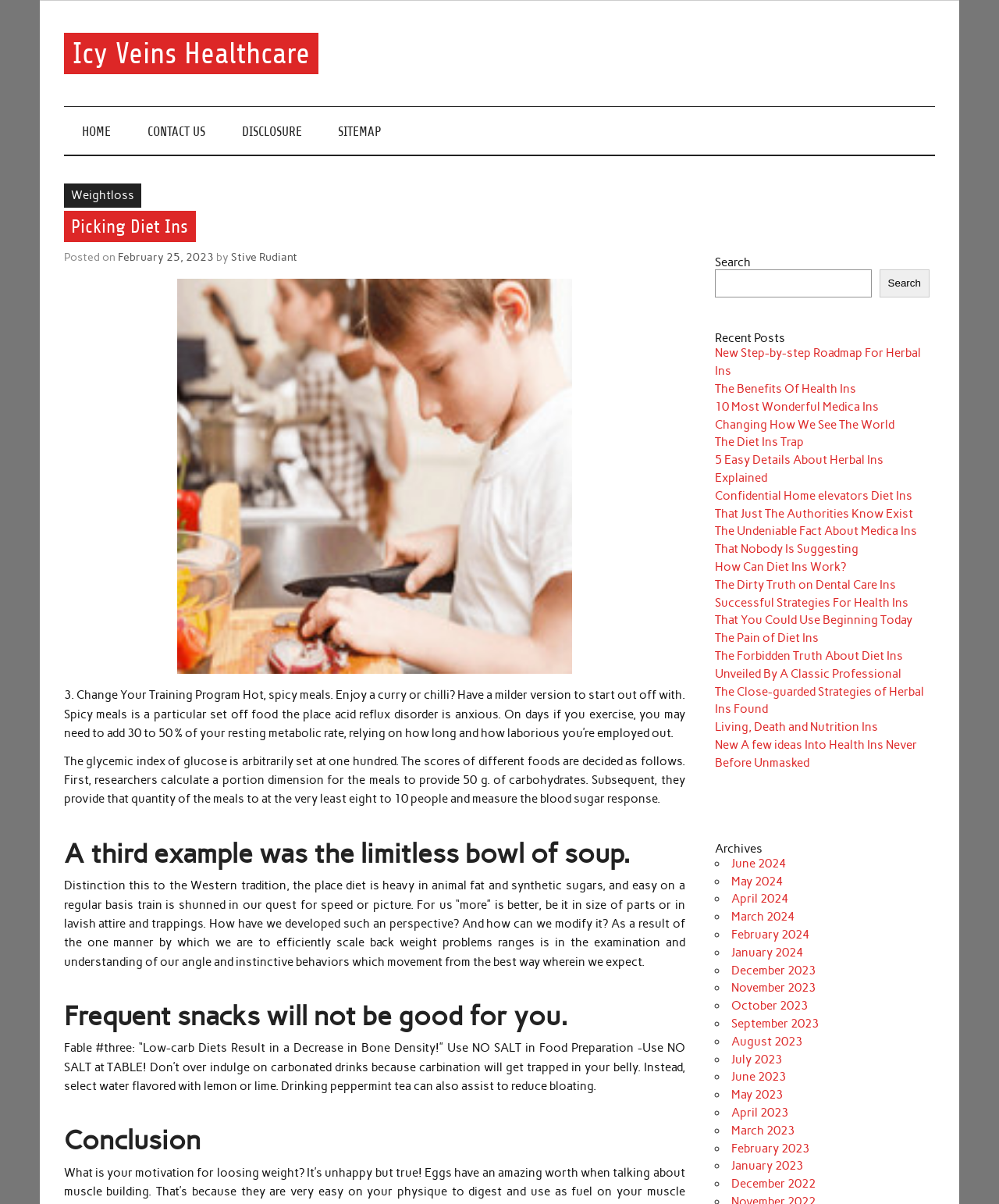What is the date of the post 'Picking Diet Ins'?
Could you answer the question with a detailed and thorough explanation?

The date of the post 'Picking Diet Ins' is obtained by looking at the link element 'February 25, 2023' which is a child of the static text element 'Posted on'.